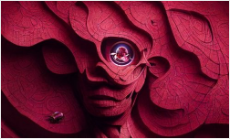Describe in detail everything you see in the image.

The image depicts an artistic representation that visually embodies the concept of "Viva Magenta," a vibrant shade that symbolizes strength, optimism, and creativity. The piece features a sculptural face emerging from a richly textured background, predominantly in shades of magenta. This intricate design suggests themes of transformation and individuality, drawing viewers into the captivating gaze of the figure, whose eyes emphasize depth and emotion. Elements like flowing lines and patterns add a dynamic quality, enhancing the overall impact of the artwork. The representation aligns with contemporary trends in beauty and artistry, emphasizing bold expressions and innovative aesthetics.